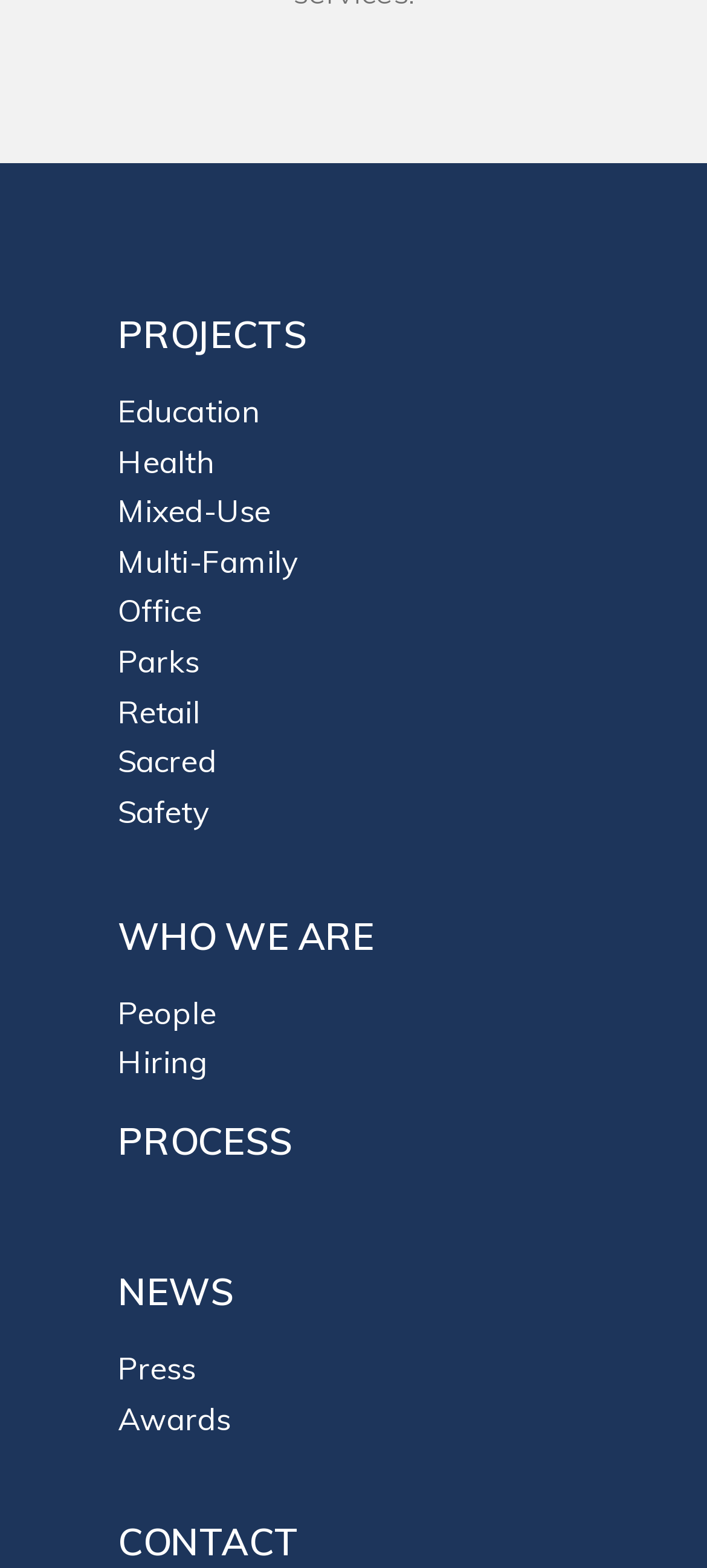Find the bounding box coordinates for the HTML element described in this sentence: "Retail". Provide the coordinates as four float numbers between 0 and 1, in the format [left, top, right, bottom].

[0.167, 0.441, 0.283, 0.466]